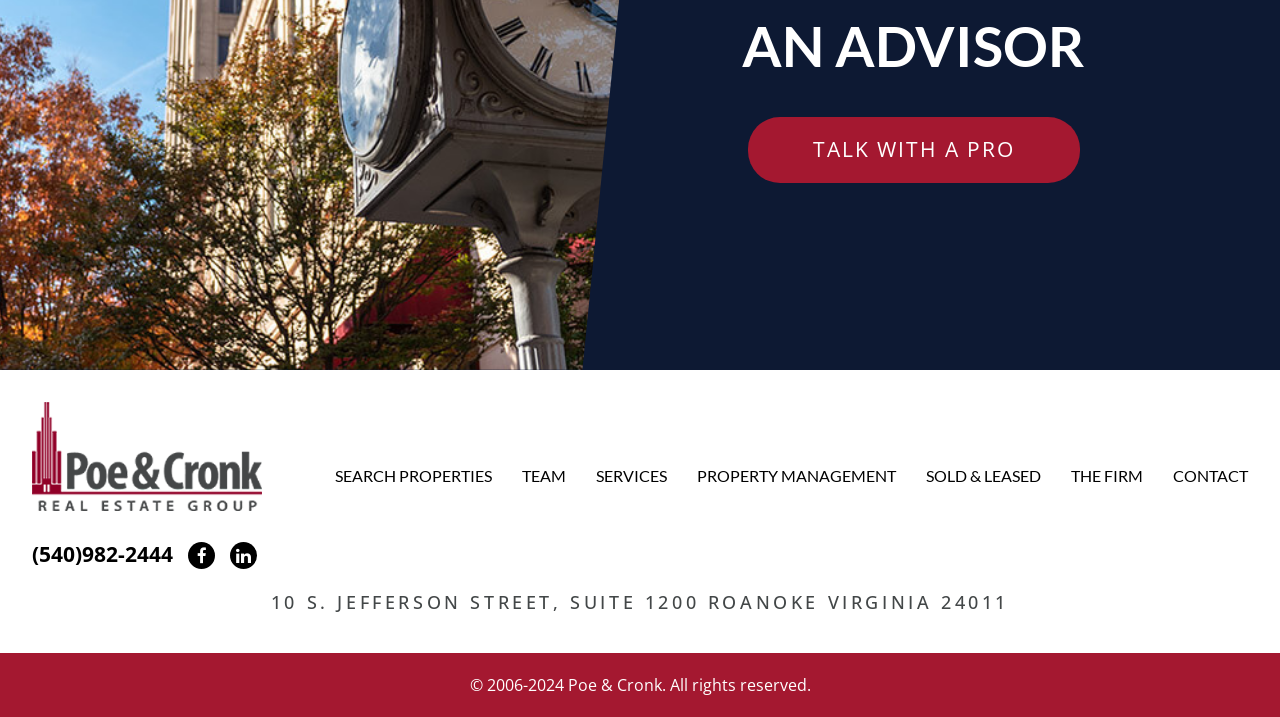Find the bounding box coordinates of the clickable region needed to perform the following instruction: "Talk with a pro". The coordinates should be provided as four float numbers between 0 and 1, i.e., [left, top, right, bottom].

[0.584, 0.164, 0.844, 0.255]